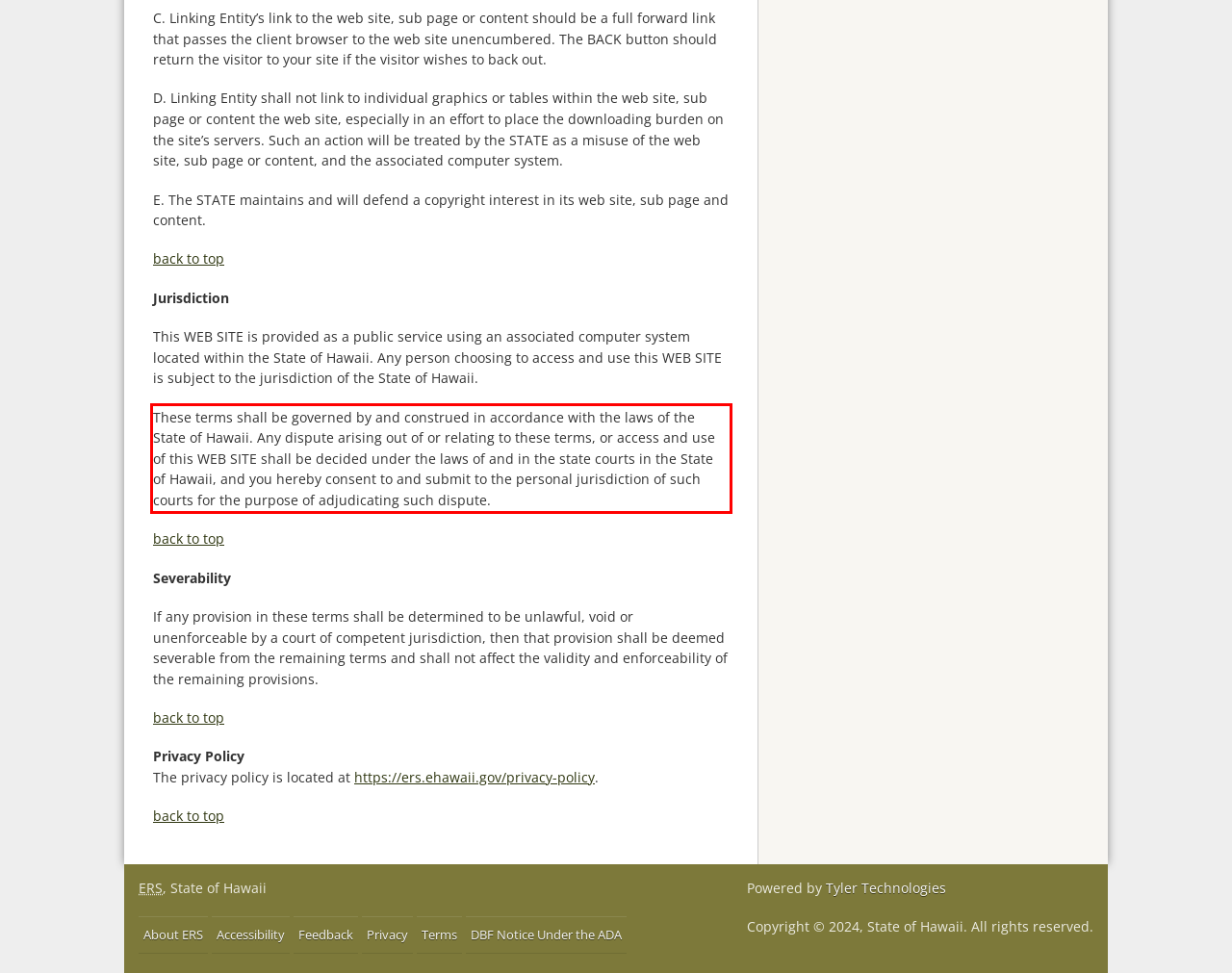You are presented with a screenshot containing a red rectangle. Extract the text found inside this red bounding box.

These terms shall be governed by and construed in accordance with the laws of the State of Hawaii. Any dispute arising out of or relating to these terms, or access and use of this WEB SITE shall be decided under the laws of and in the state courts in the State of Hawaii, and you hereby consent to and submit to the personal jurisdiction of such courts for the purpose of adjudicating such dispute.